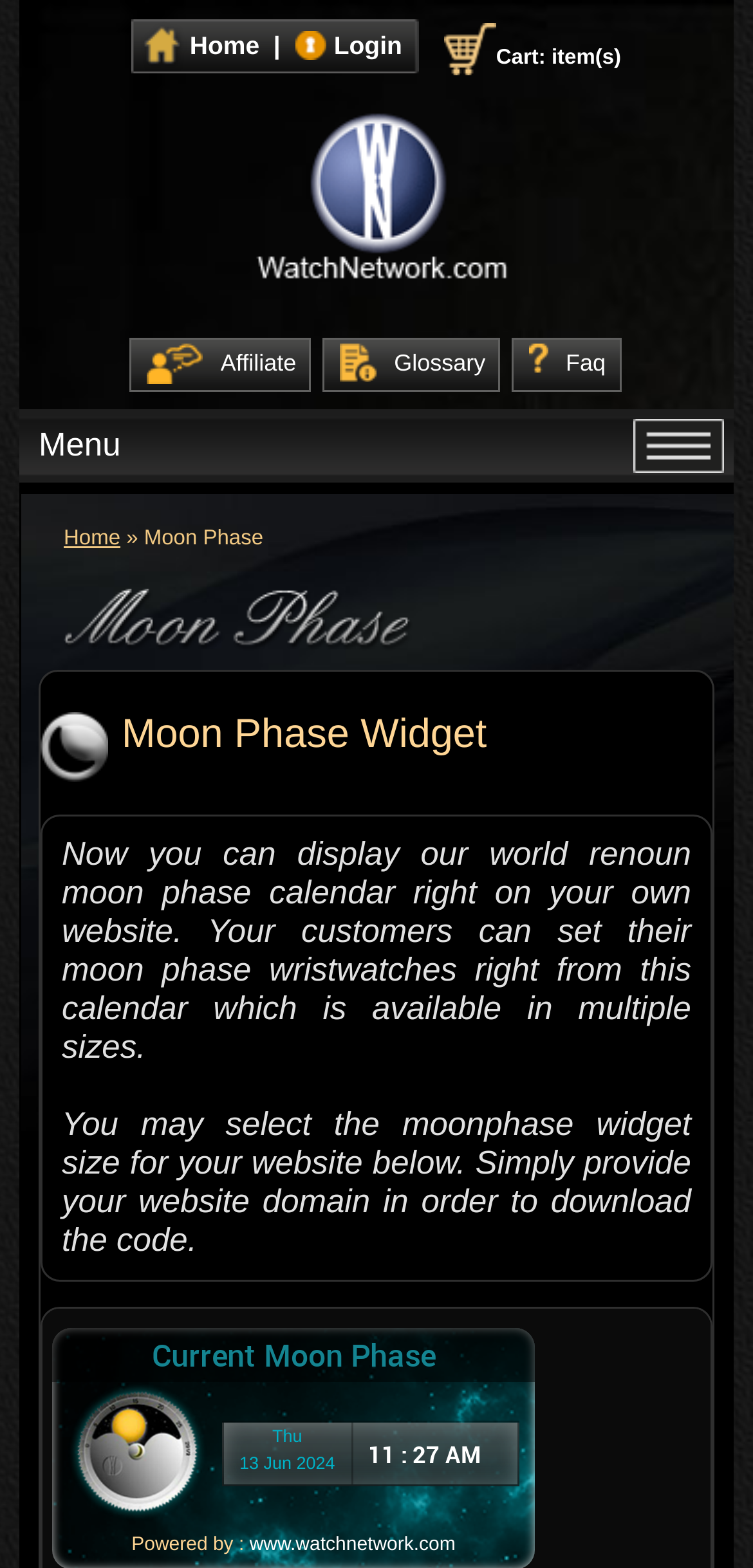Can you find the bounding box coordinates for the element that needs to be clicked to execute this instruction: "Visit the Home page"? The coordinates should be given as four float numbers between 0 and 1, i.e., [left, top, right, bottom].

[0.085, 0.336, 0.16, 0.351]